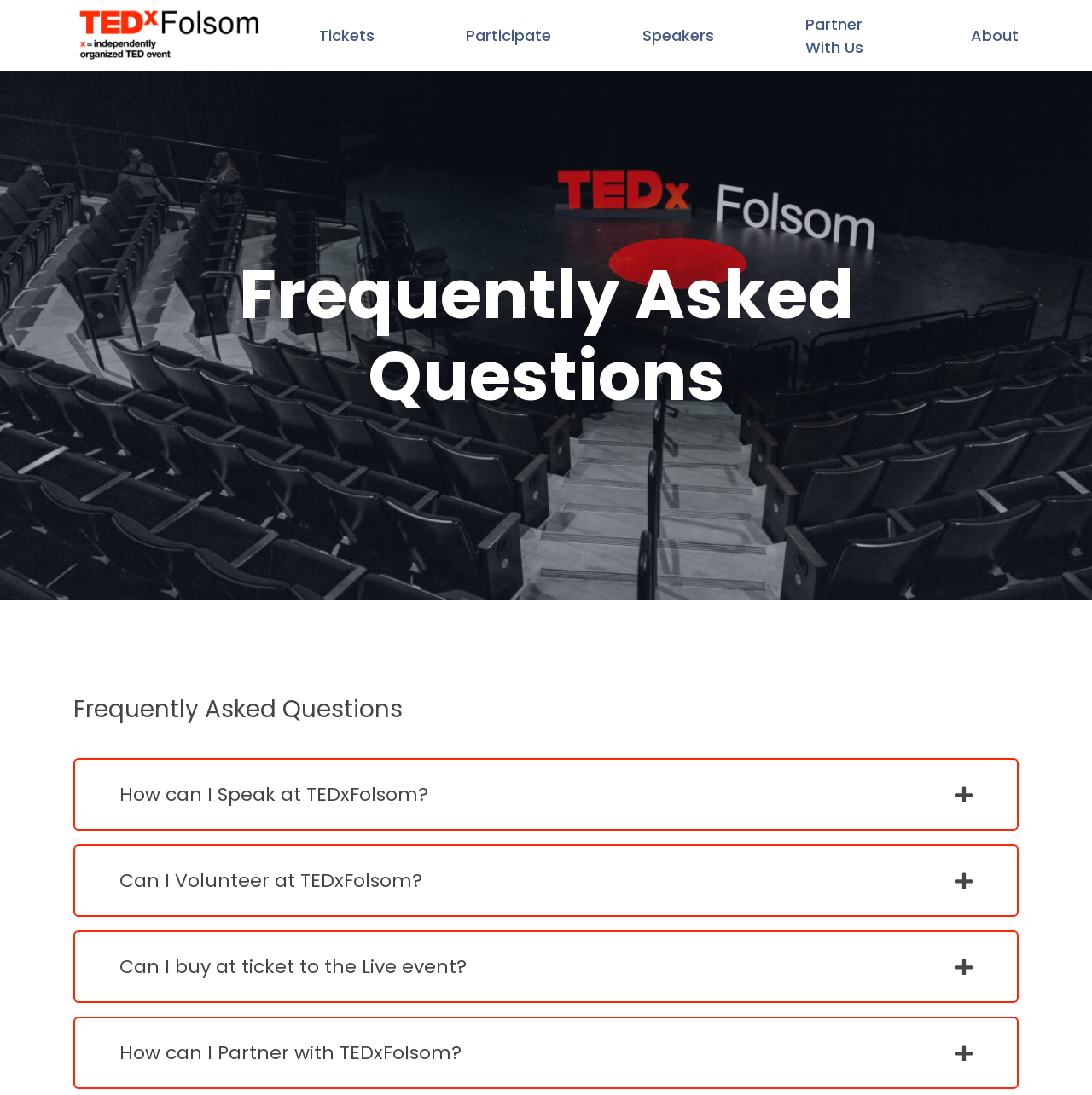Determine the bounding box coordinates for the clickable element required to fulfill the instruction: "View Tickets". Provide the coordinates as four float numbers between 0 and 1, i.e., [left, top, right, bottom].

[0.292, 0.023, 0.343, 0.042]